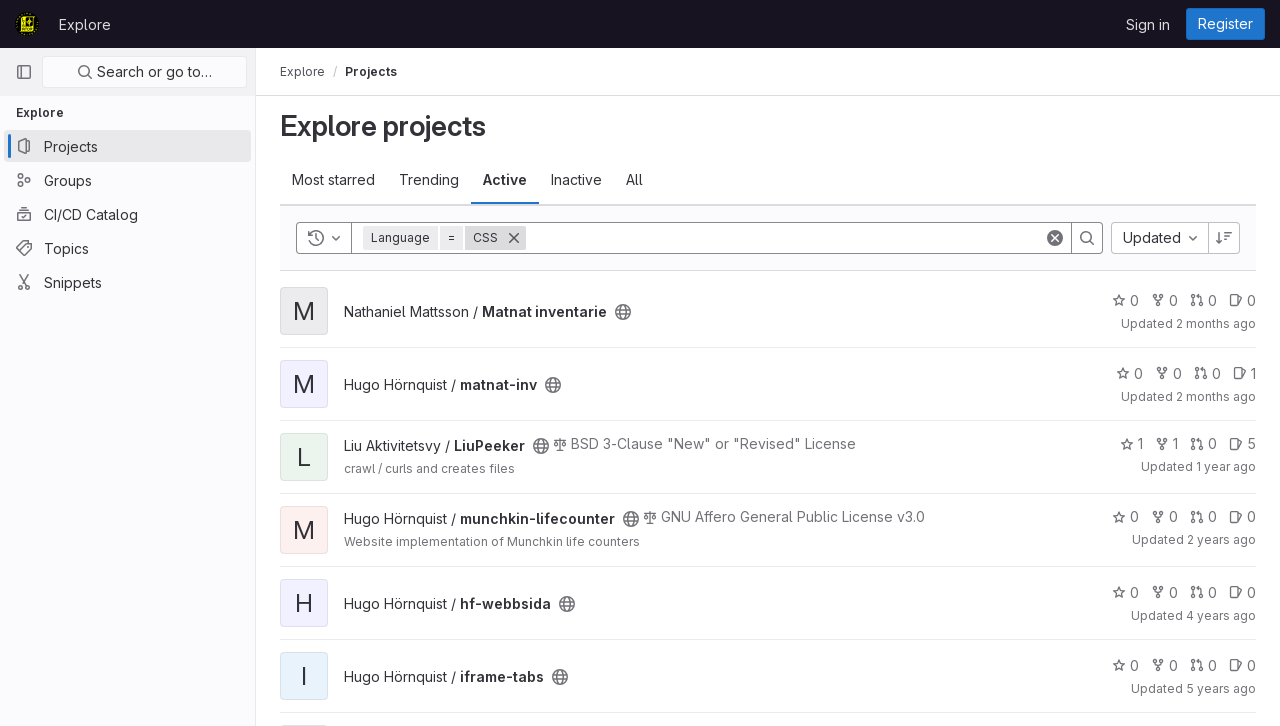Please determine the bounding box coordinates for the element that should be clicked to follow these instructions: "Sort projects by updated time".

[0.868, 0.306, 0.945, 0.35]